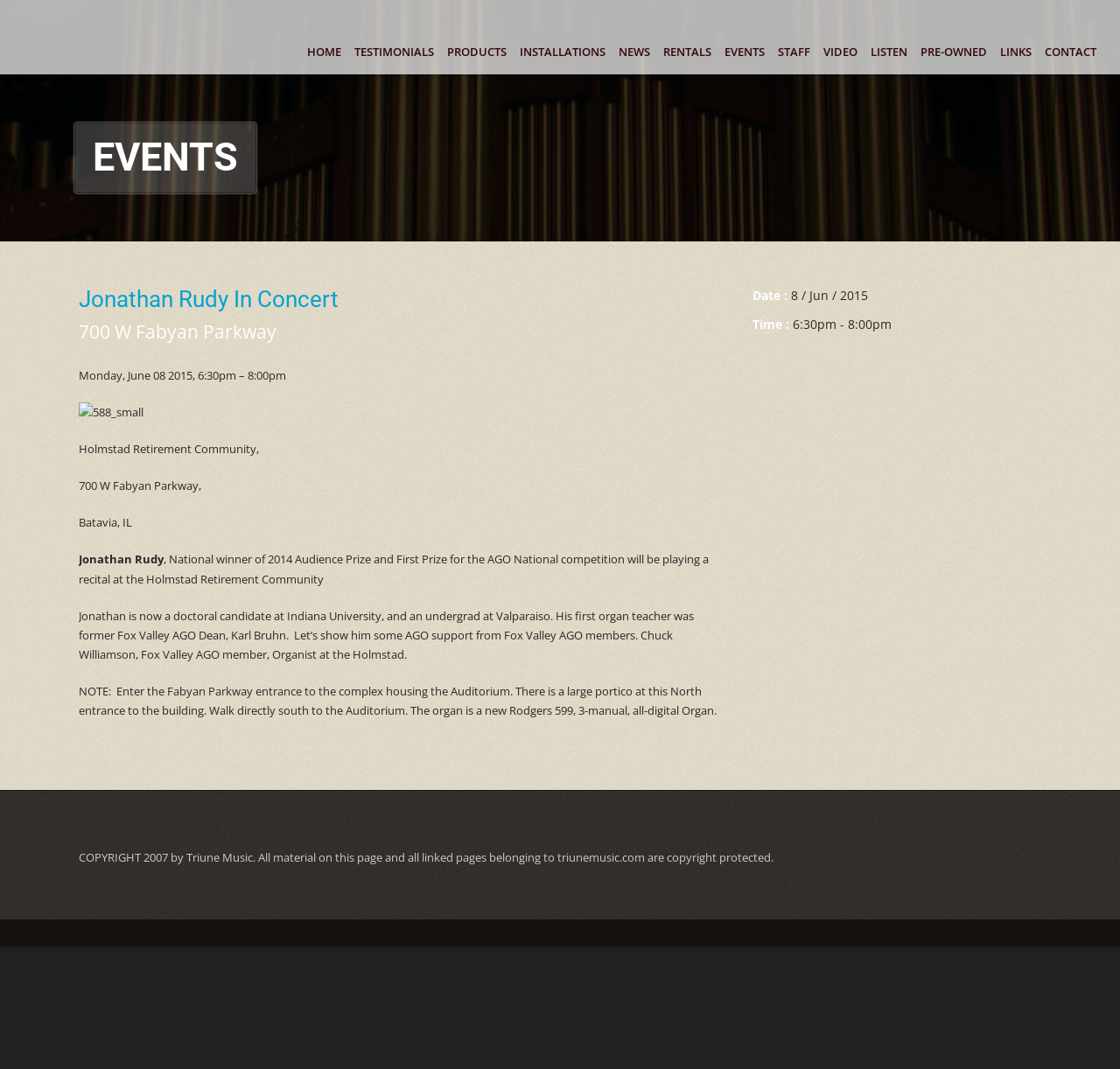What is the event date?
Look at the image and answer with only one word or phrase.

8 Jun 2015